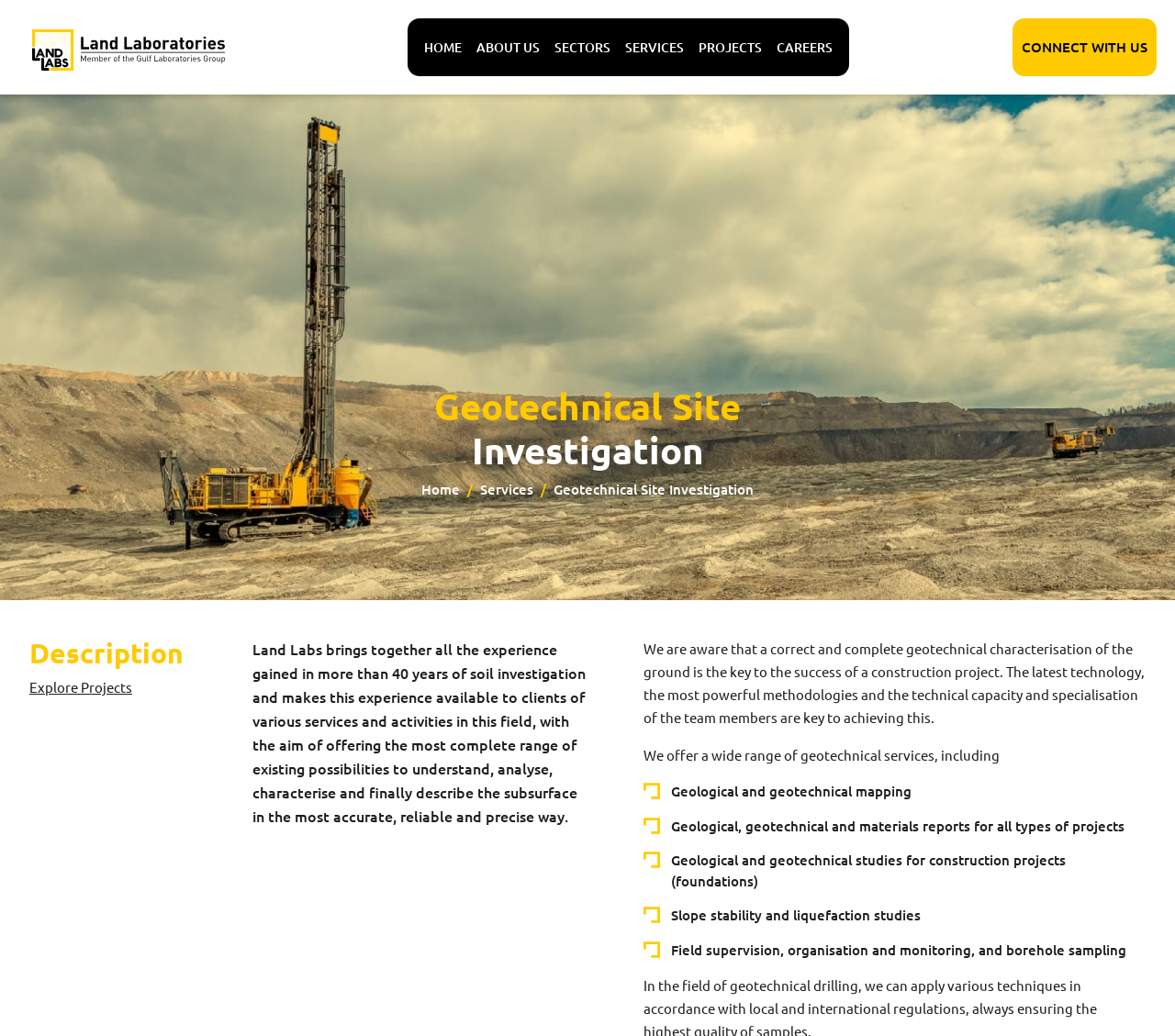Select the bounding box coordinates of the element I need to click to carry out the following instruction: "Click HOME".

[0.354, 0.025, 0.399, 0.066]